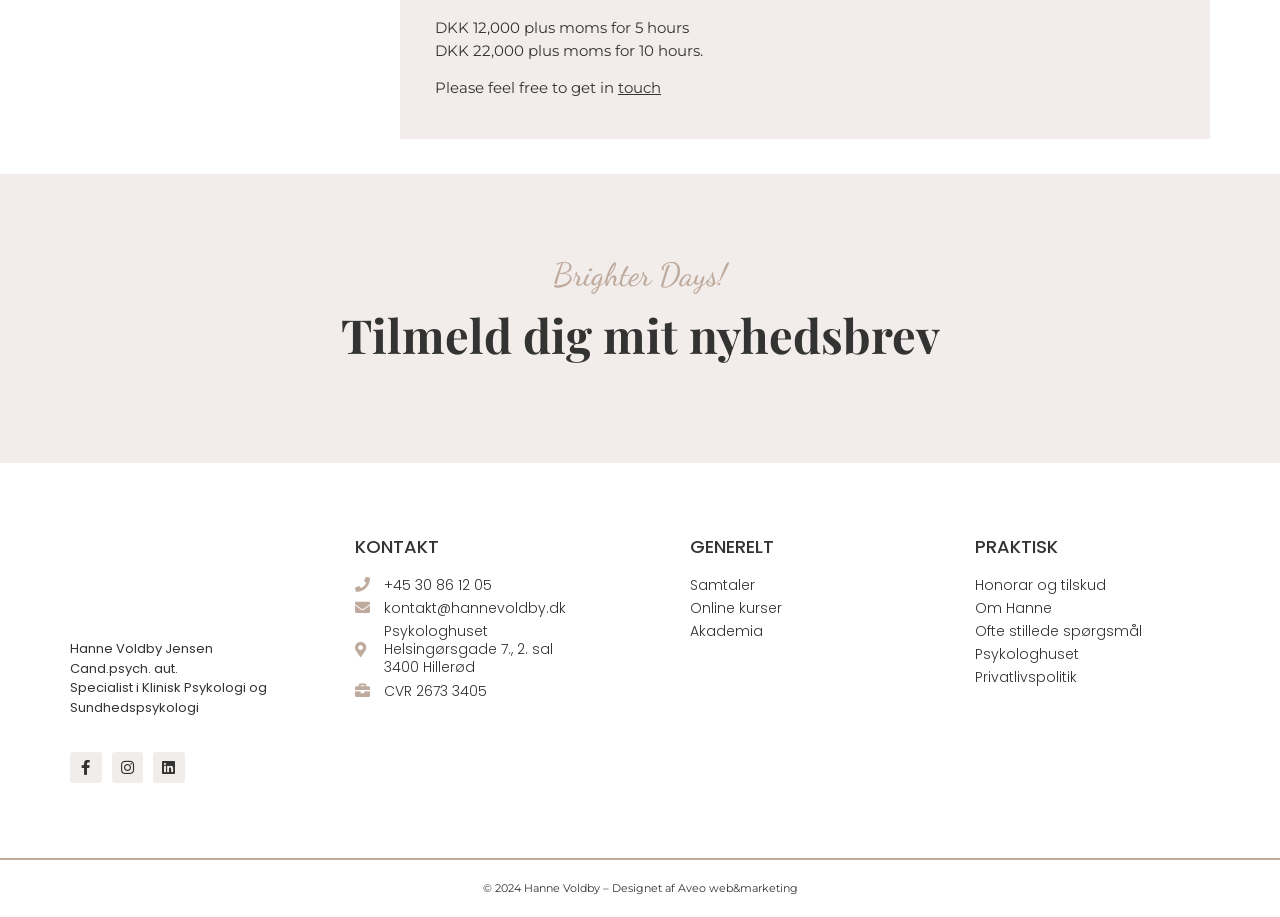Locate the bounding box coordinates of the area where you should click to accomplish the instruction: "Click to contact via phone".

[0.277, 0.628, 0.5, 0.648]